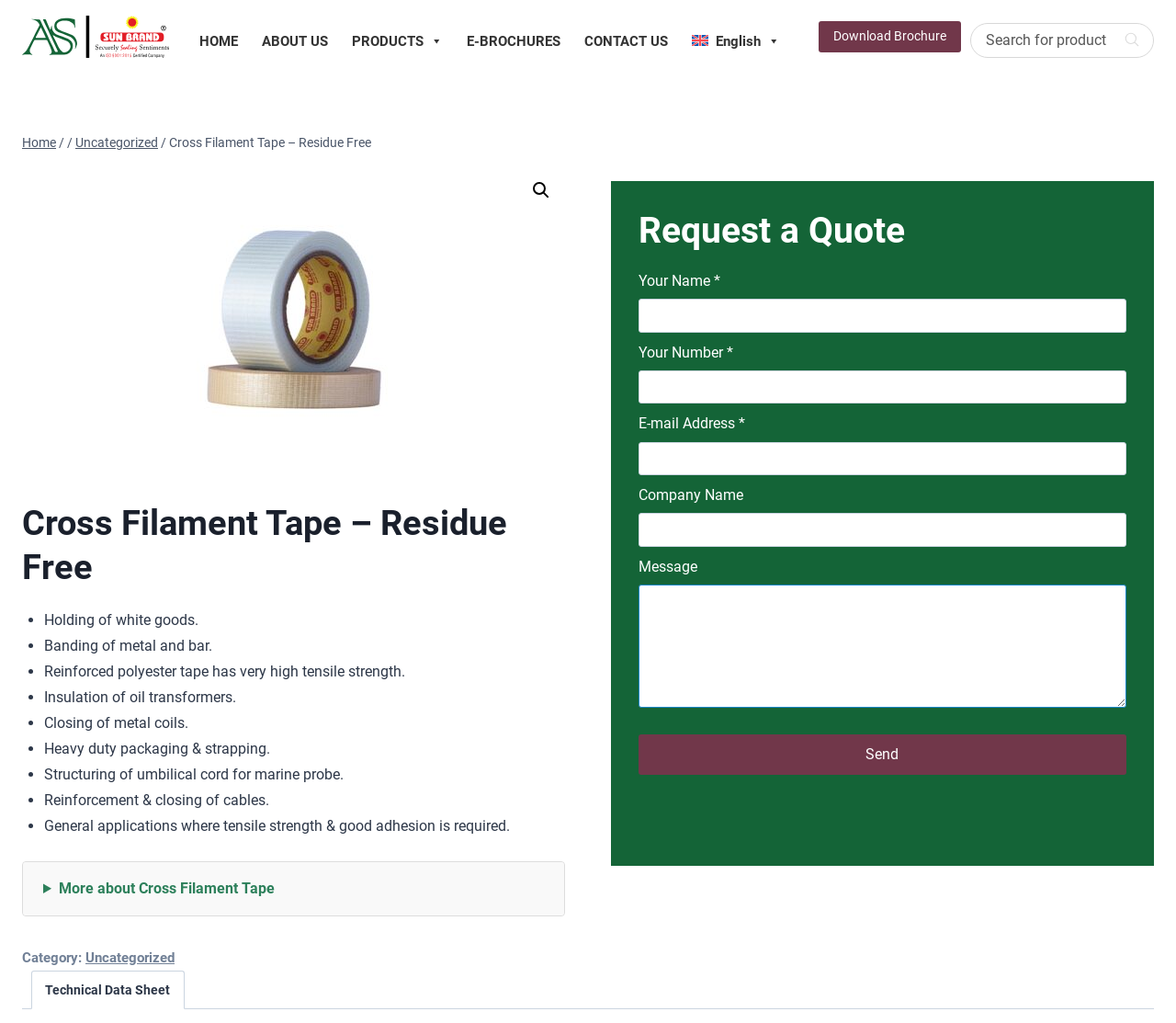Answer the question below in one word or phrase:
What is the purpose of the tape?

Holding of white goods